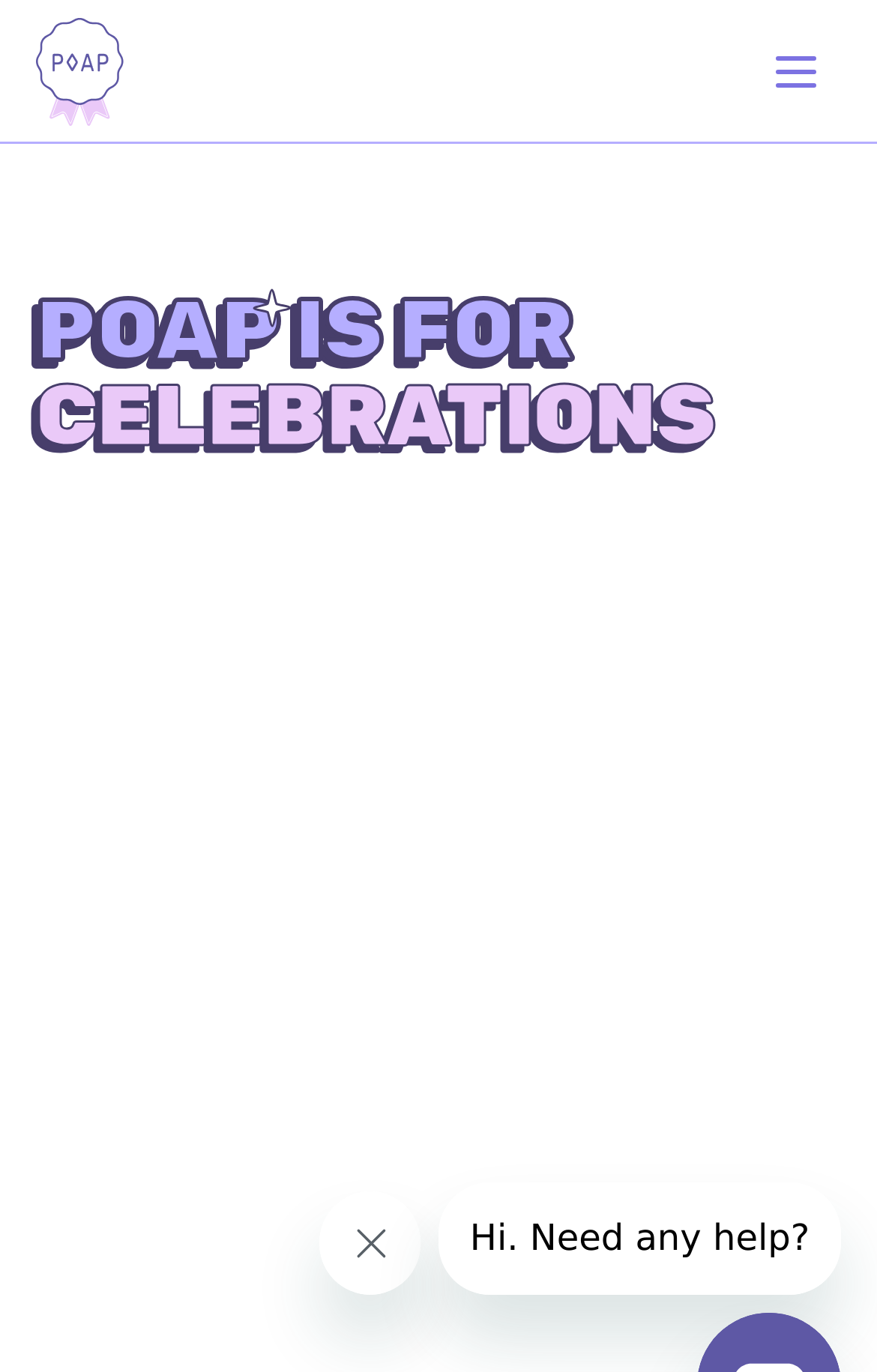What is the name of the platform?
Answer the question with a single word or phrase by looking at the picture.

POAP